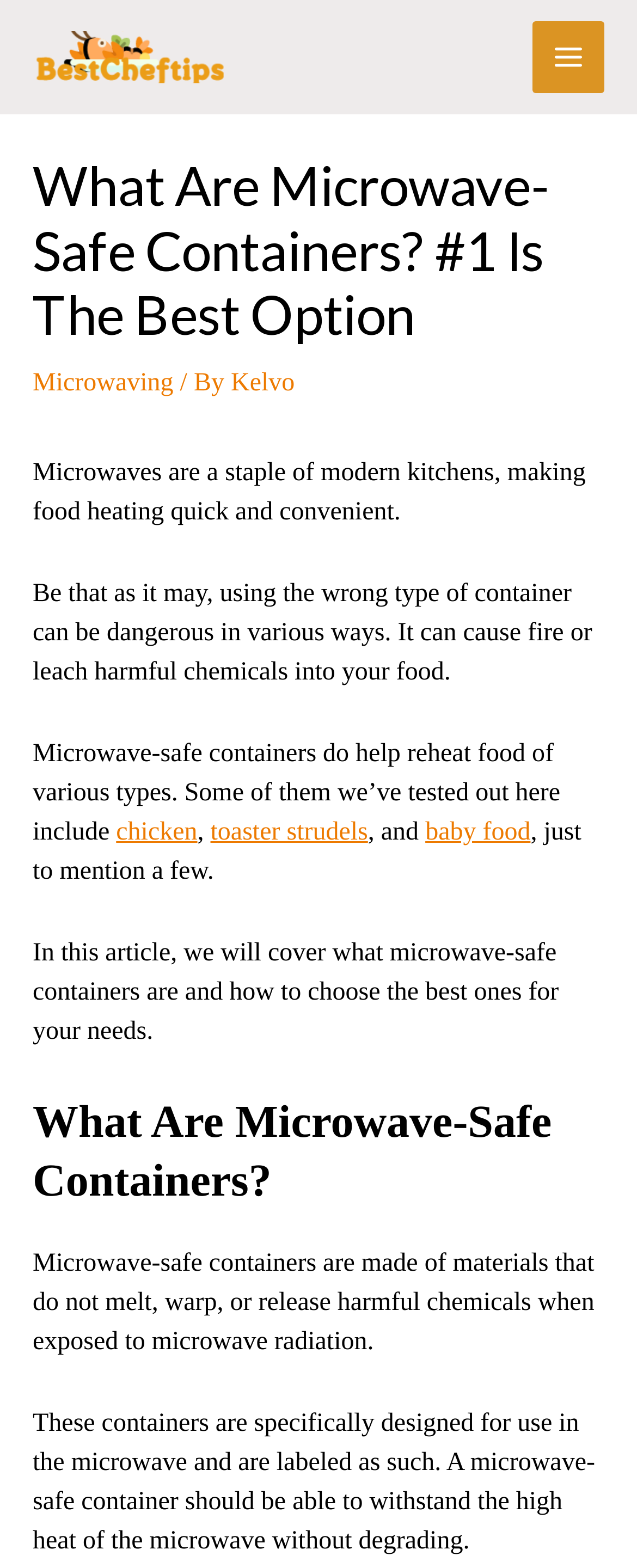Using a single word or phrase, answer the following question: 
What happens if you use the wrong type of container in a microwave?

Fire or chemical leaching